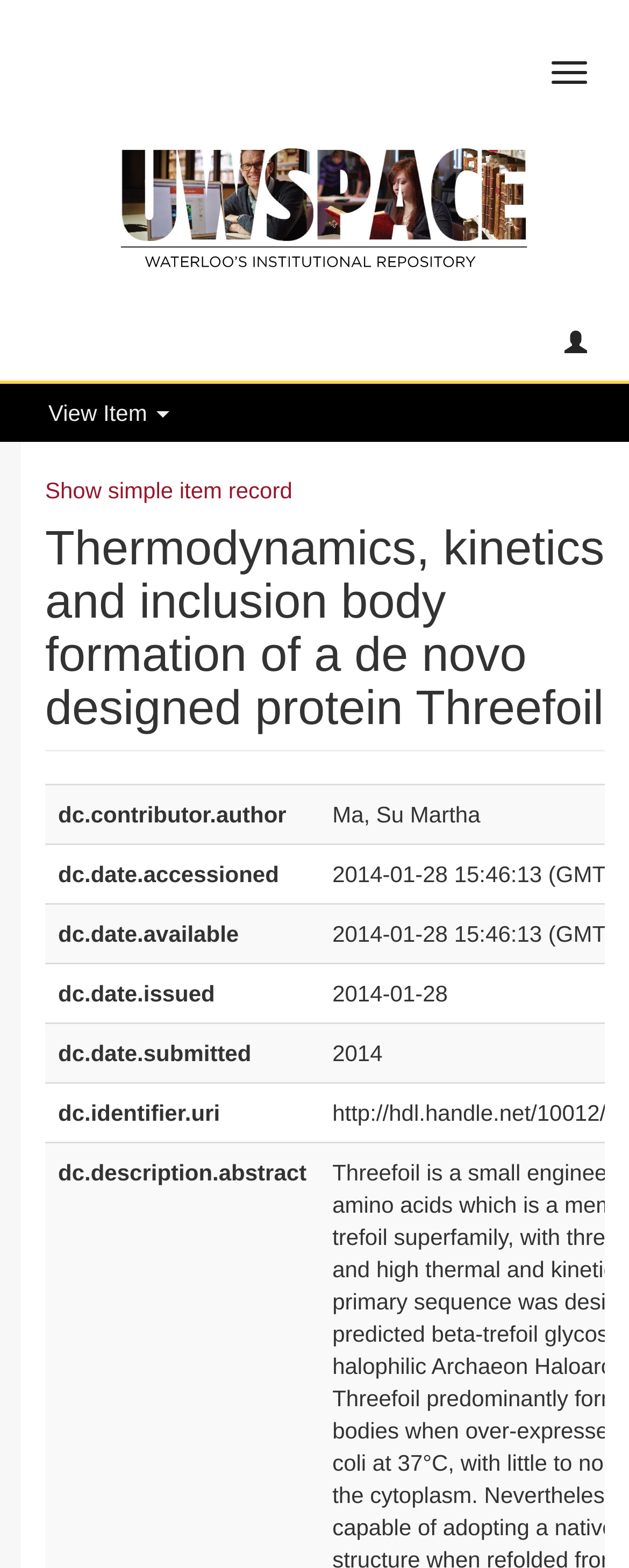Given the description "Toggle navigation", determine the bounding box of the corresponding UI element.

[0.849, 0.029, 0.962, 0.064]